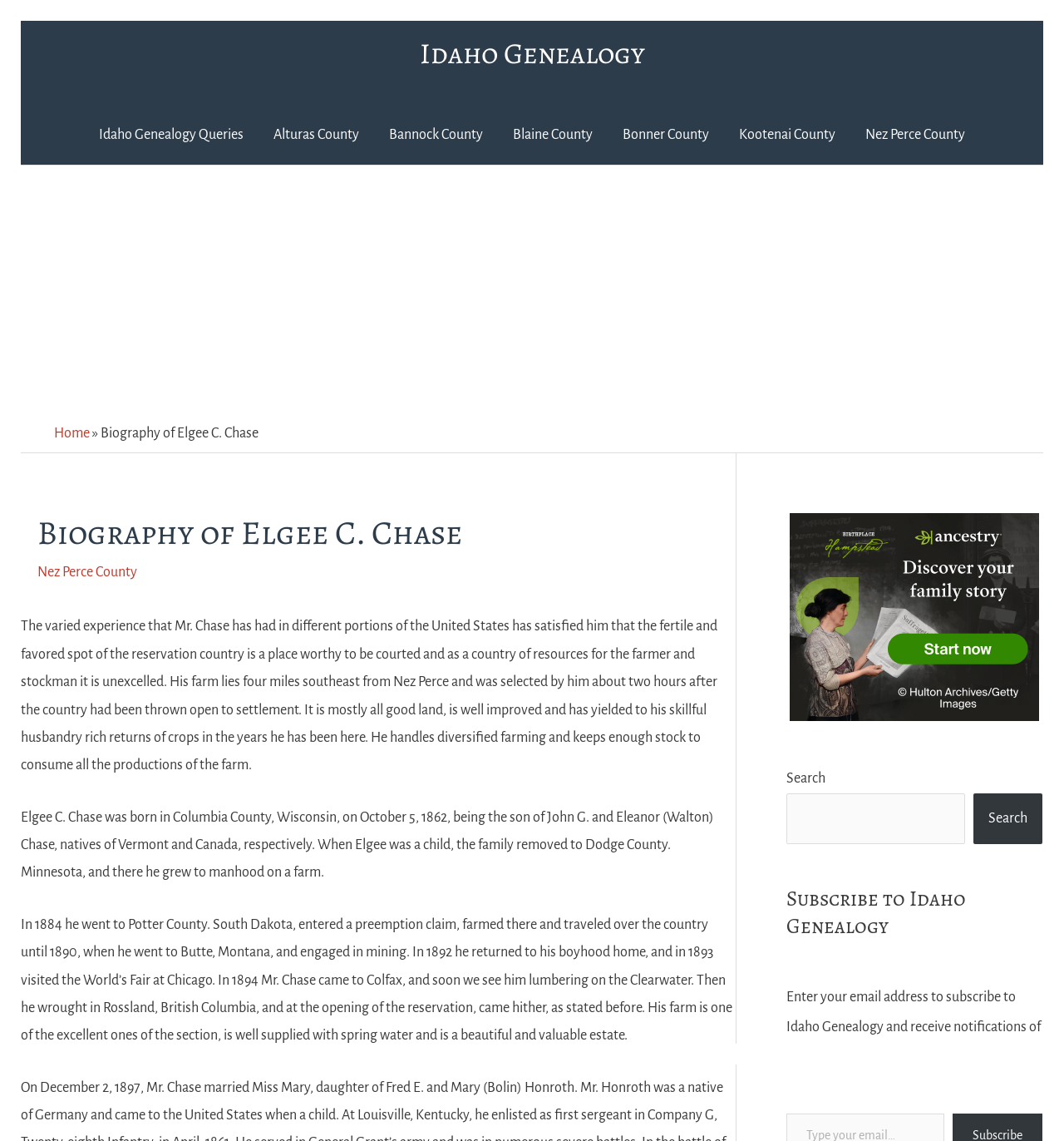Find the bounding box coordinates of the element I should click to carry out the following instruction: "Click on 'Ancestry US'".

[0.742, 0.534, 0.977, 0.547]